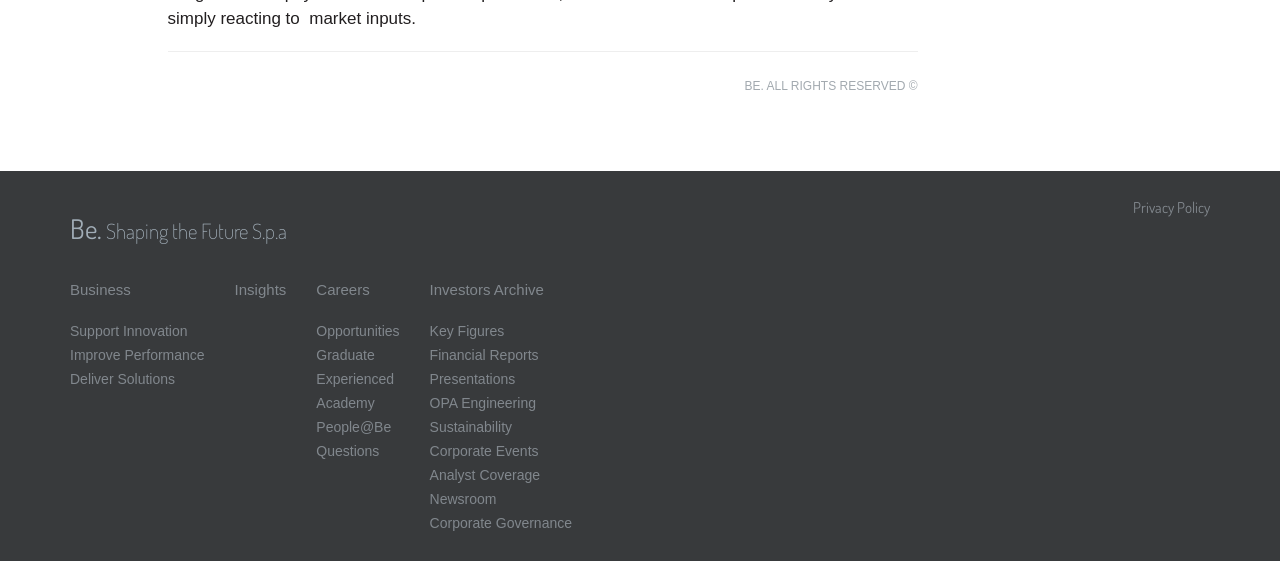Pinpoint the bounding box coordinates of the clickable element needed to complete the instruction: "View Be. Shaping the Future S.p.a". The coordinates should be provided as four float numbers between 0 and 1: [left, top, right, bottom].

[0.055, 0.385, 0.717, 0.428]